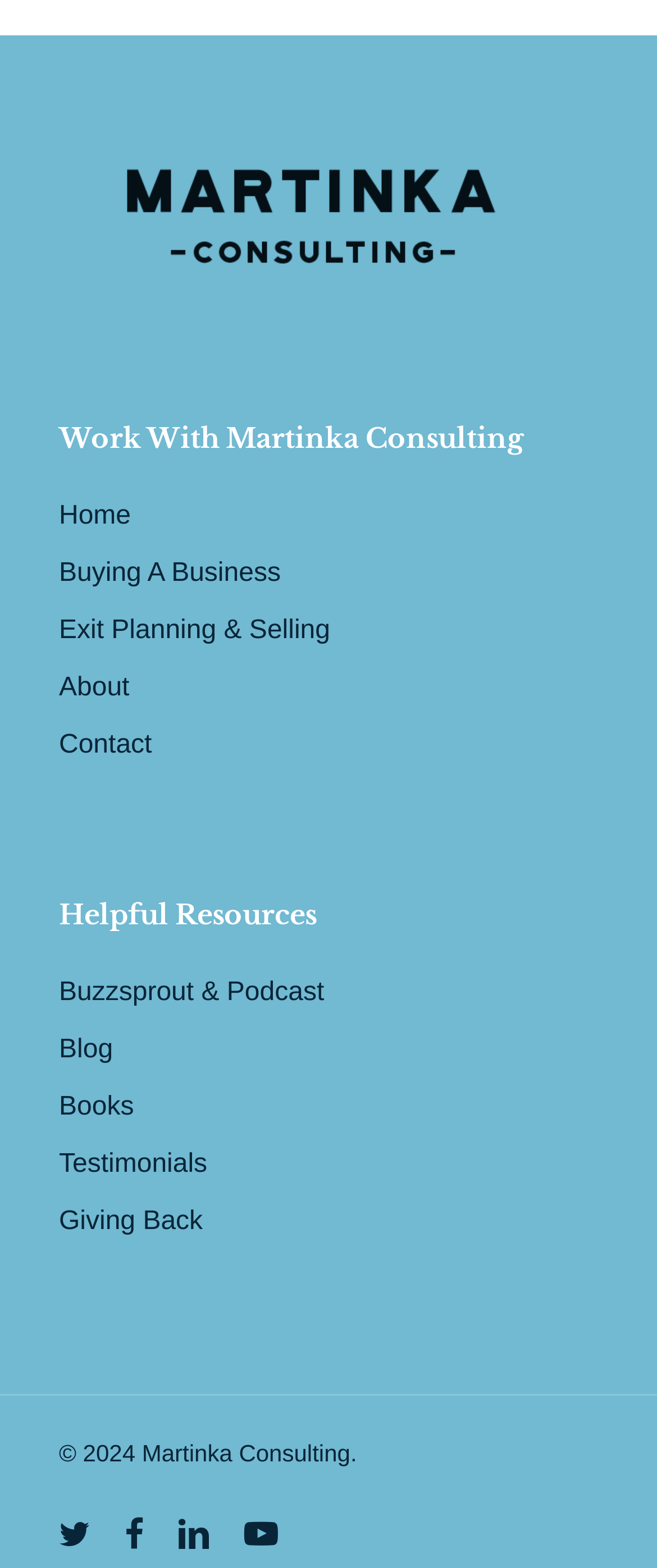What is the name of the consulting firm?
Please ensure your answer to the question is detailed and covers all necessary aspects.

The name of the consulting firm can be found in the copyright text at the bottom of the page, which reads '© 2024 Martinka Consulting.'